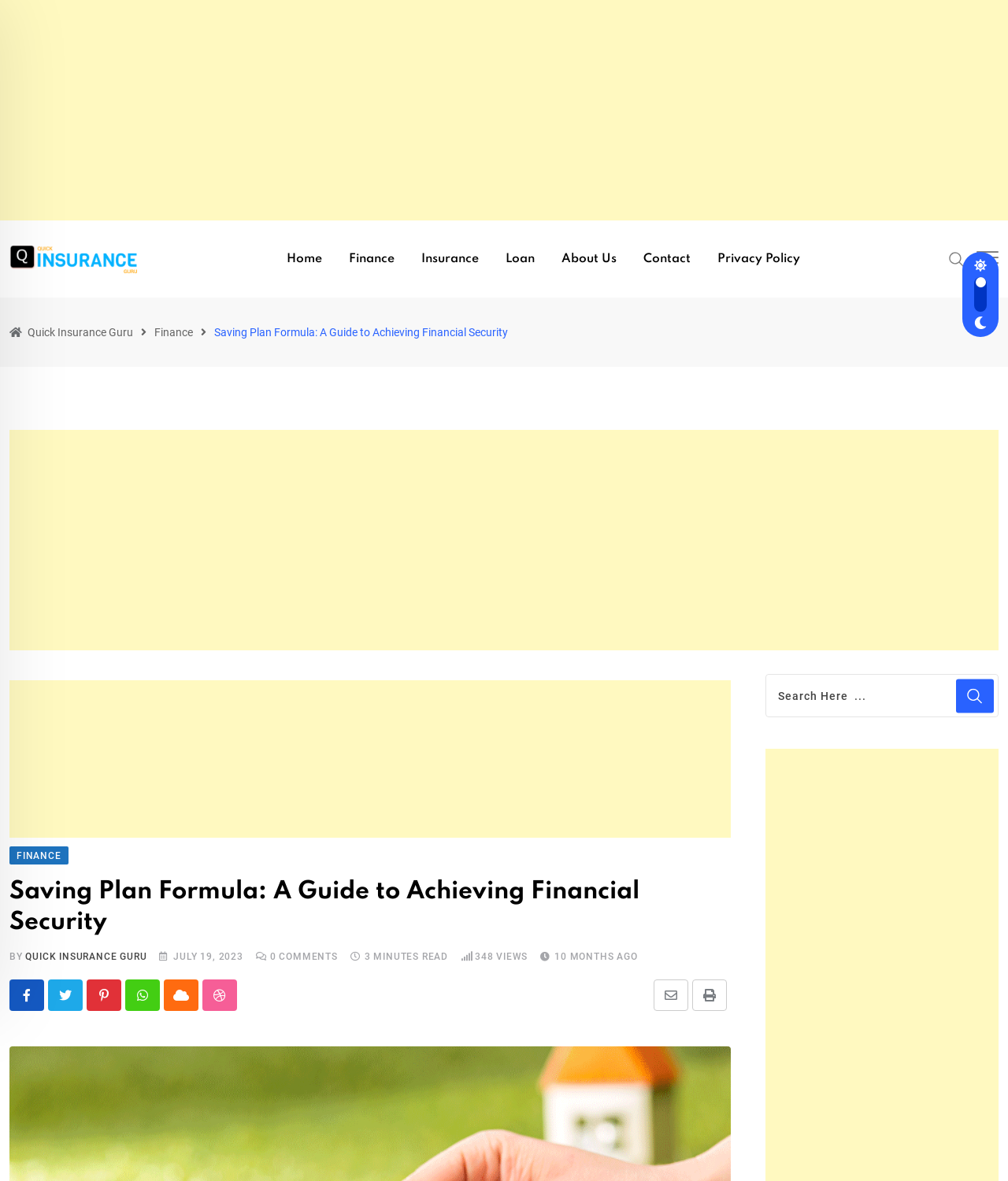Please identify the bounding box coordinates of the region to click in order to complete the task: "Donate to support the cause". The coordinates must be four float numbers between 0 and 1, specified as [left, top, right, bottom].

None